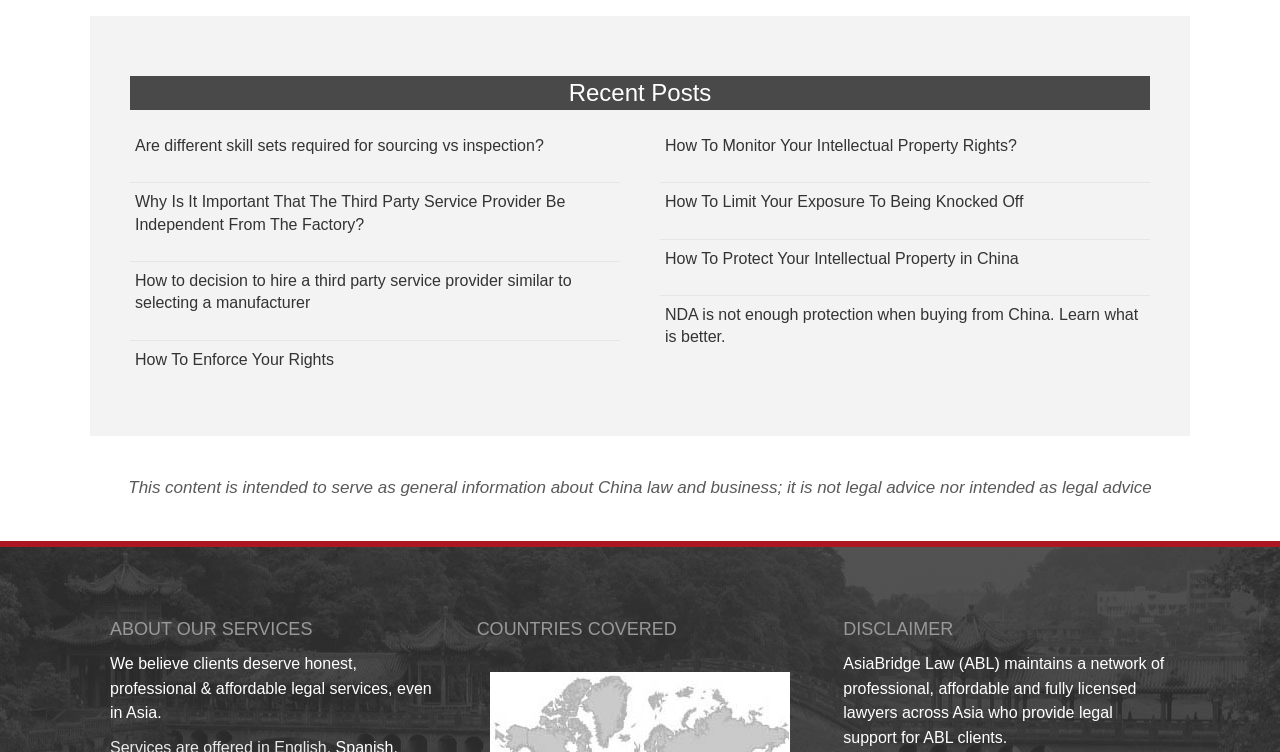Please locate the bounding box coordinates of the element's region that needs to be clicked to follow the instruction: "Learn about 'ABOUT OUR SERVICES'". The bounding box coordinates should be provided as four float numbers between 0 and 1, i.e., [left, top, right, bottom].

[0.086, 0.82, 0.341, 0.854]